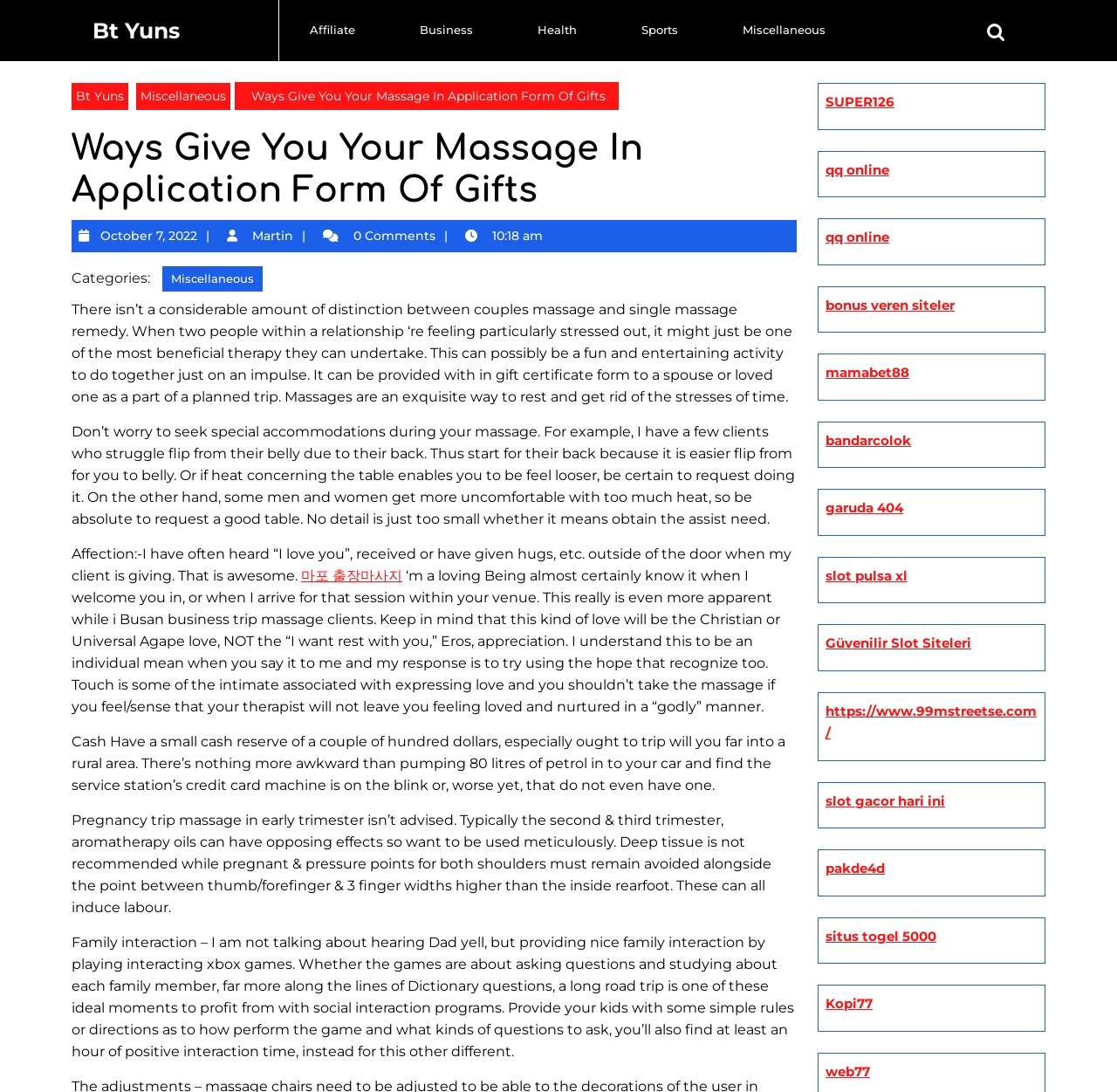Refer to the element description Bt Yuns and identify the corresponding bounding box in the screenshot. Format the coordinates as (top-left x, top-left y, bottom-right x, bottom-right y) with values in the range of 0 to 1.

[0.083, 0.016, 0.161, 0.04]